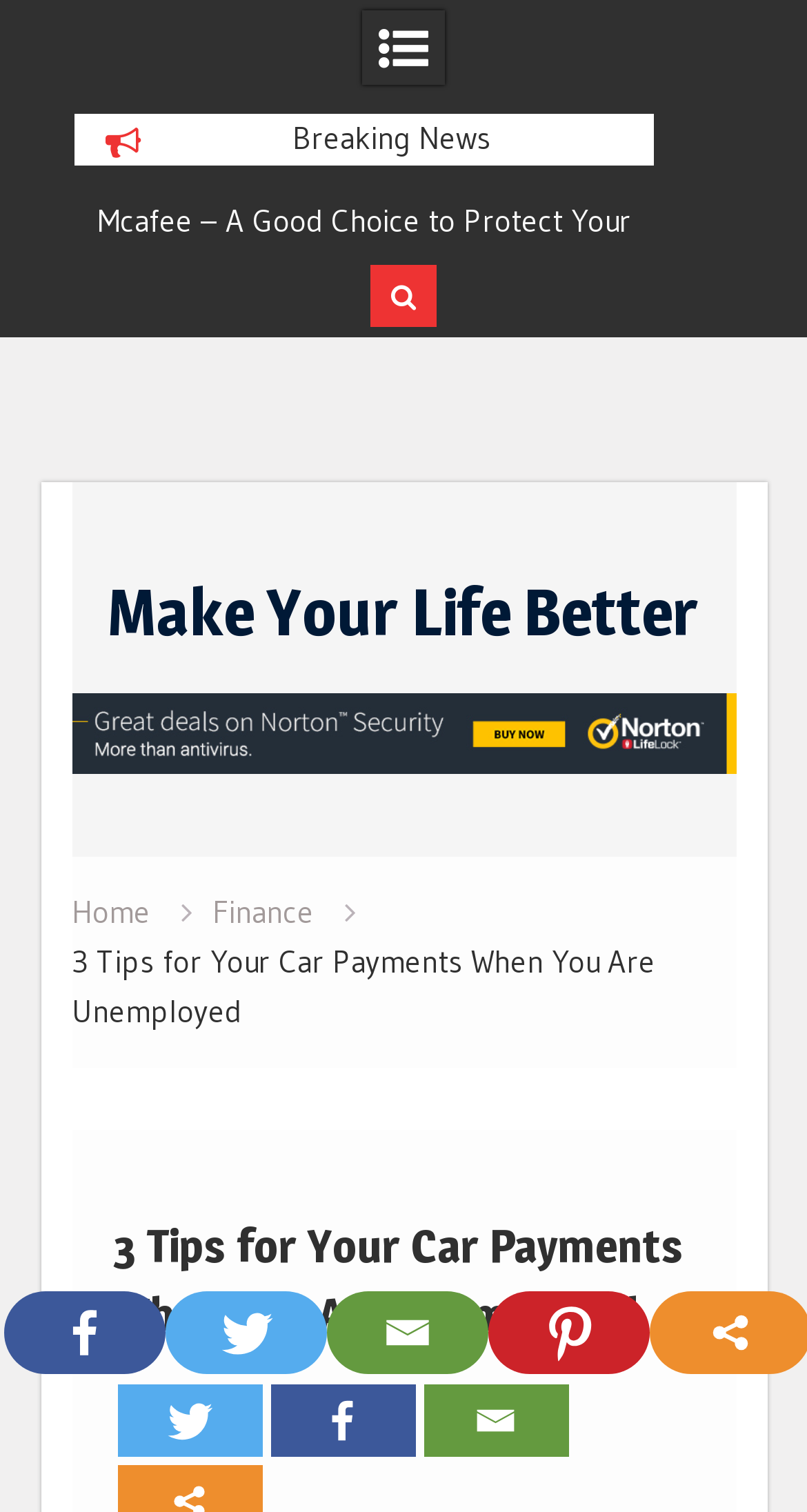Identify and generate the primary title of the webpage.

3 Tips for Your Car Payments When You Are Unemployed